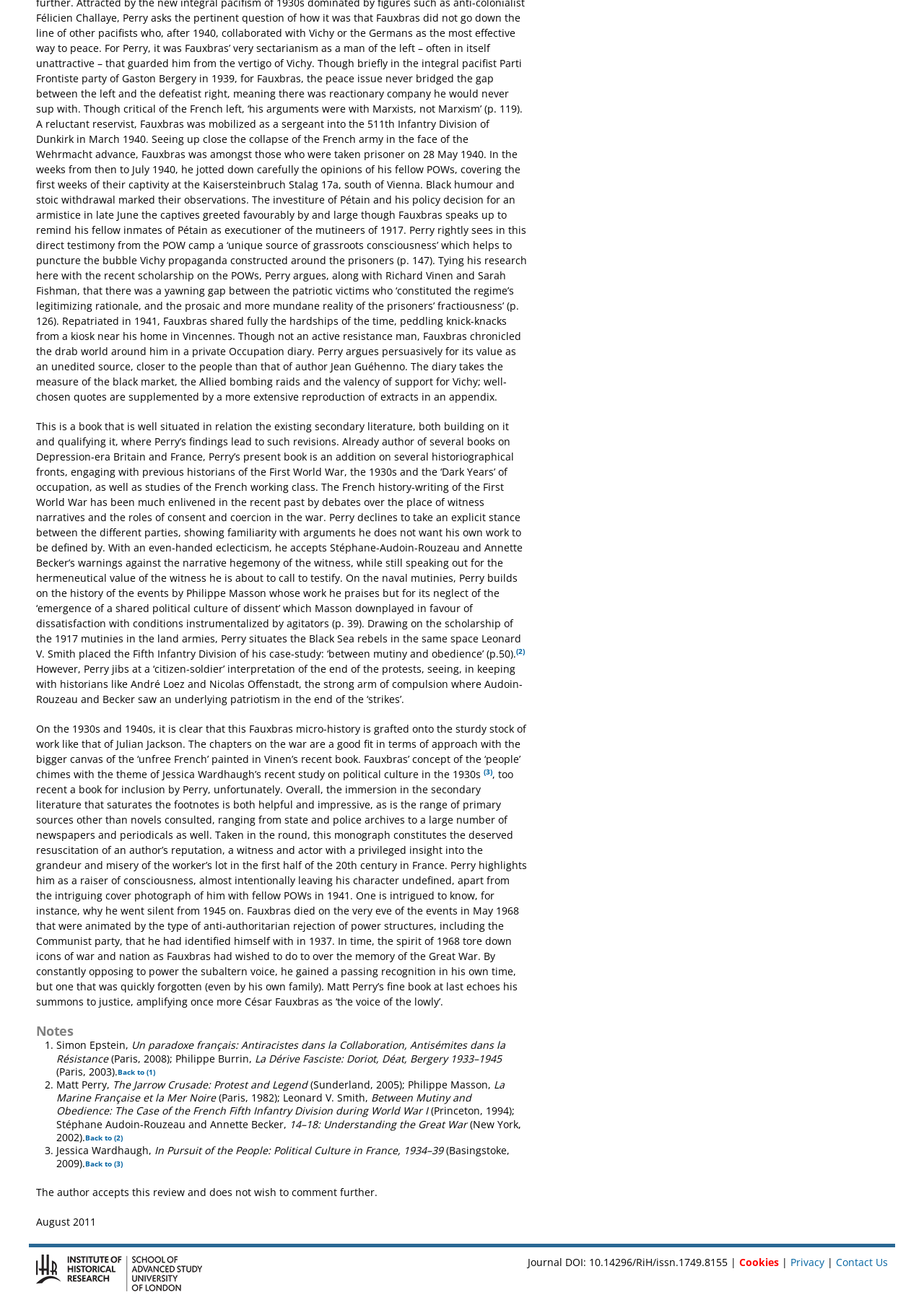Using the image as a reference, answer the following question in as much detail as possible:
What is the name of the author being reviewed?

The text mentions that the book is about César Fauxbras, a French worker who lived in the first half of the 20th century. The author of the book being reviewed is Matt Perry, but the subject of the book is Fauxbras.